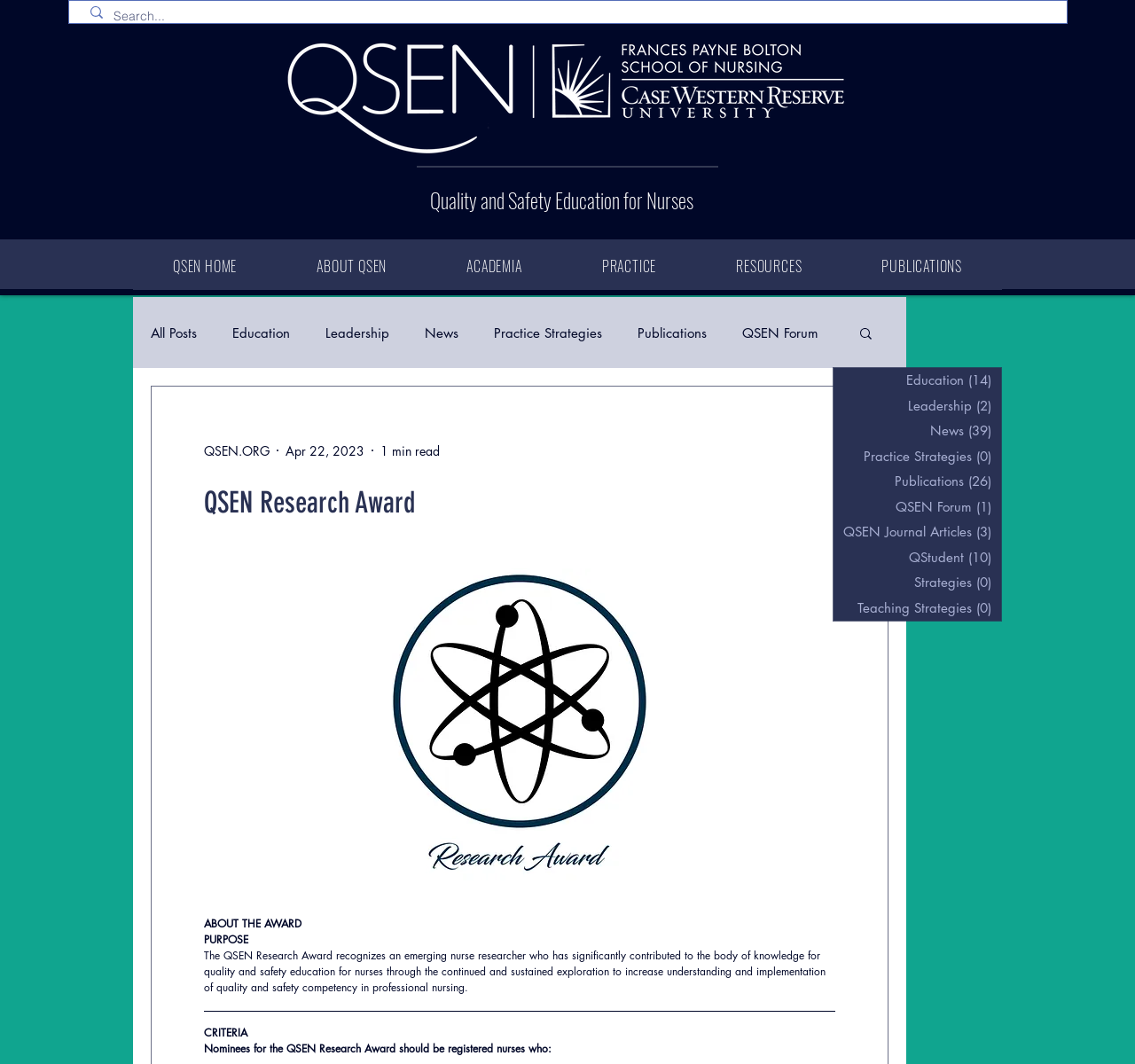Pinpoint the bounding box coordinates of the element you need to click to execute the following instruction: "Click on the QSEN Research Award". The bounding box should be represented by four float numbers between 0 and 1, in the format [left, top, right, bottom].

[0.18, 0.456, 0.736, 0.488]